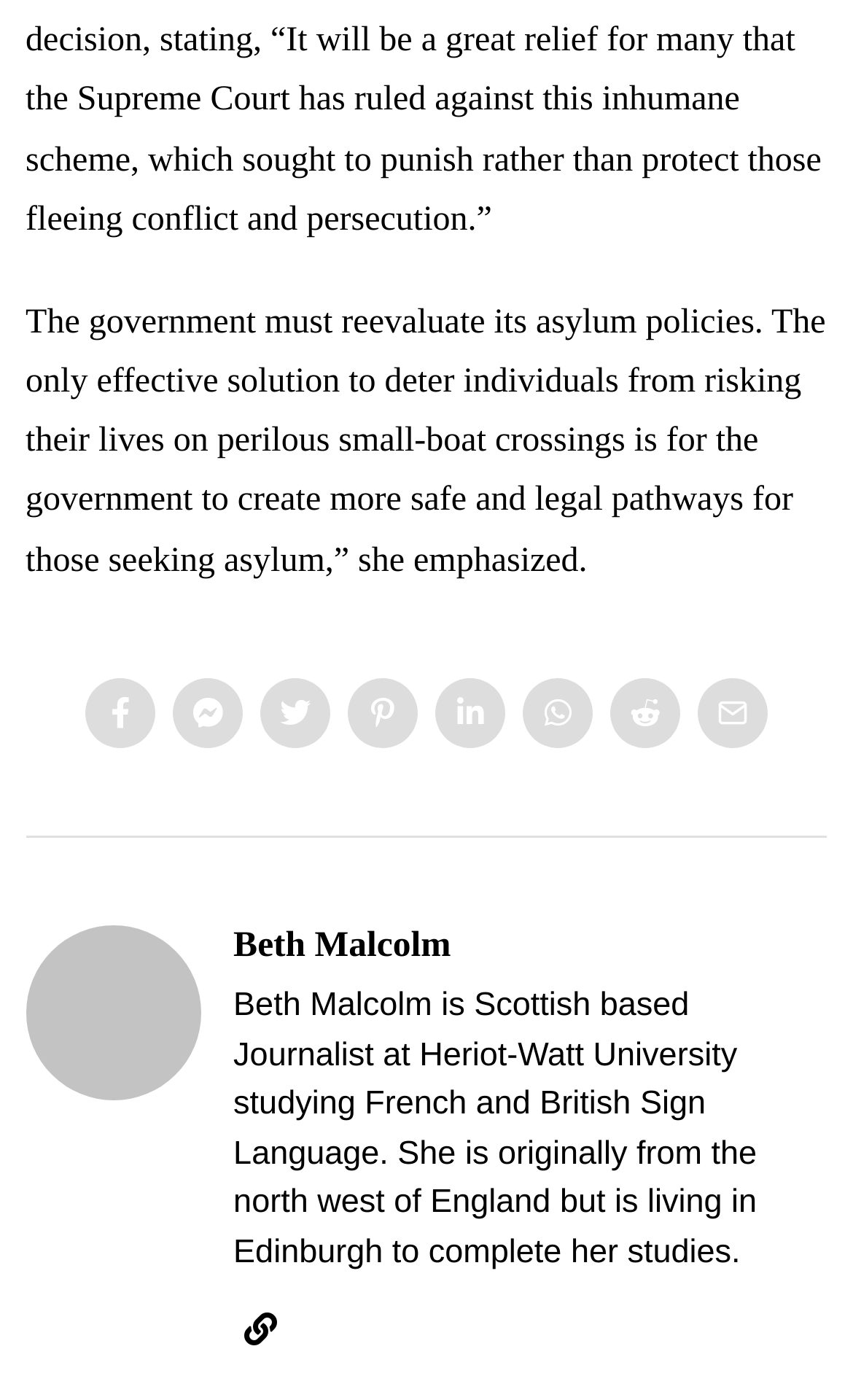What is Beth Malcolm's profession?
Using the image, give a concise answer in the form of a single word or short phrase.

Journalist